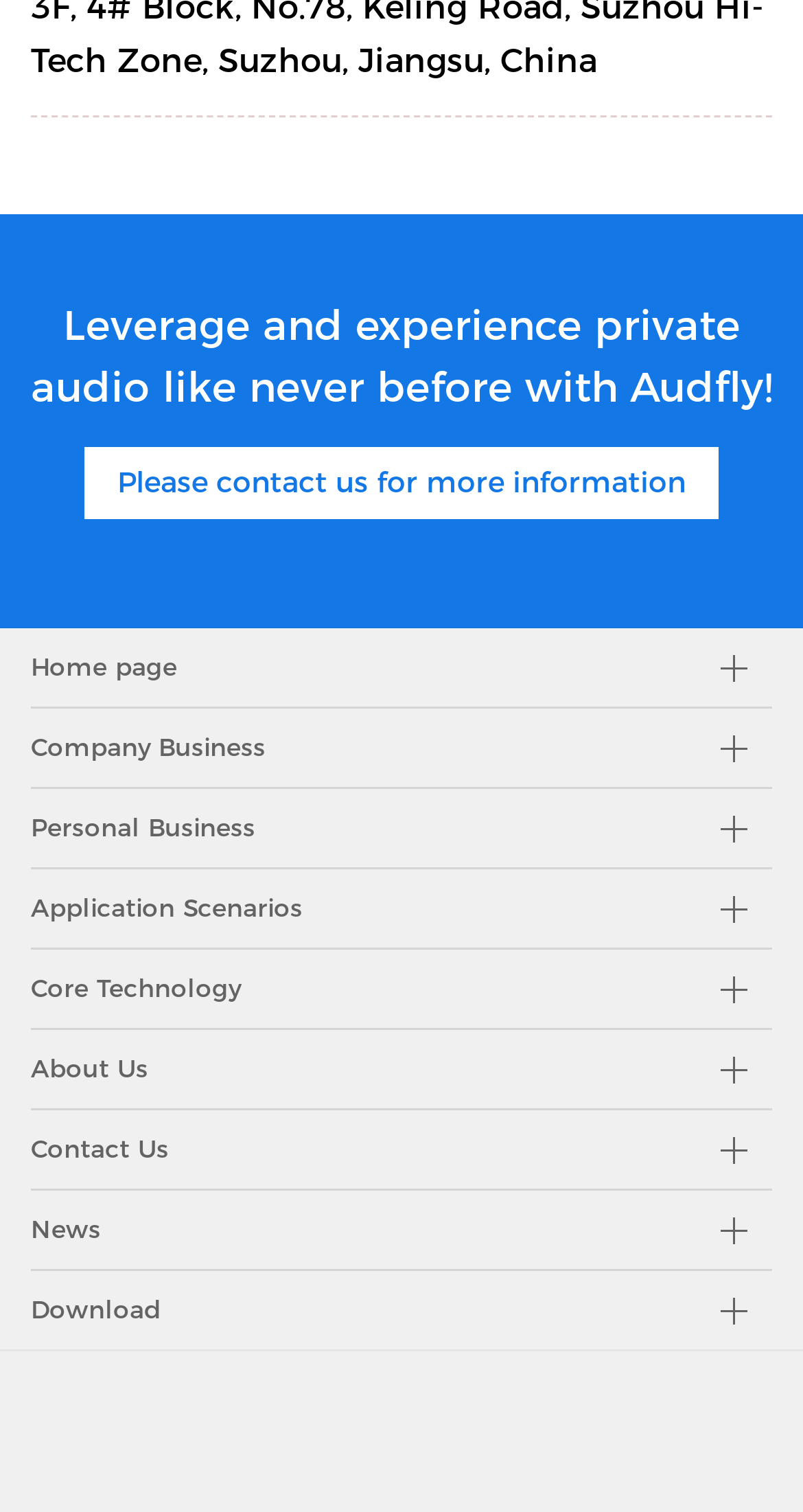Provide the bounding box coordinates of the HTML element this sentence describes: "苏ICP备15020732号".

[0.623, 0.949, 0.933, 0.969]